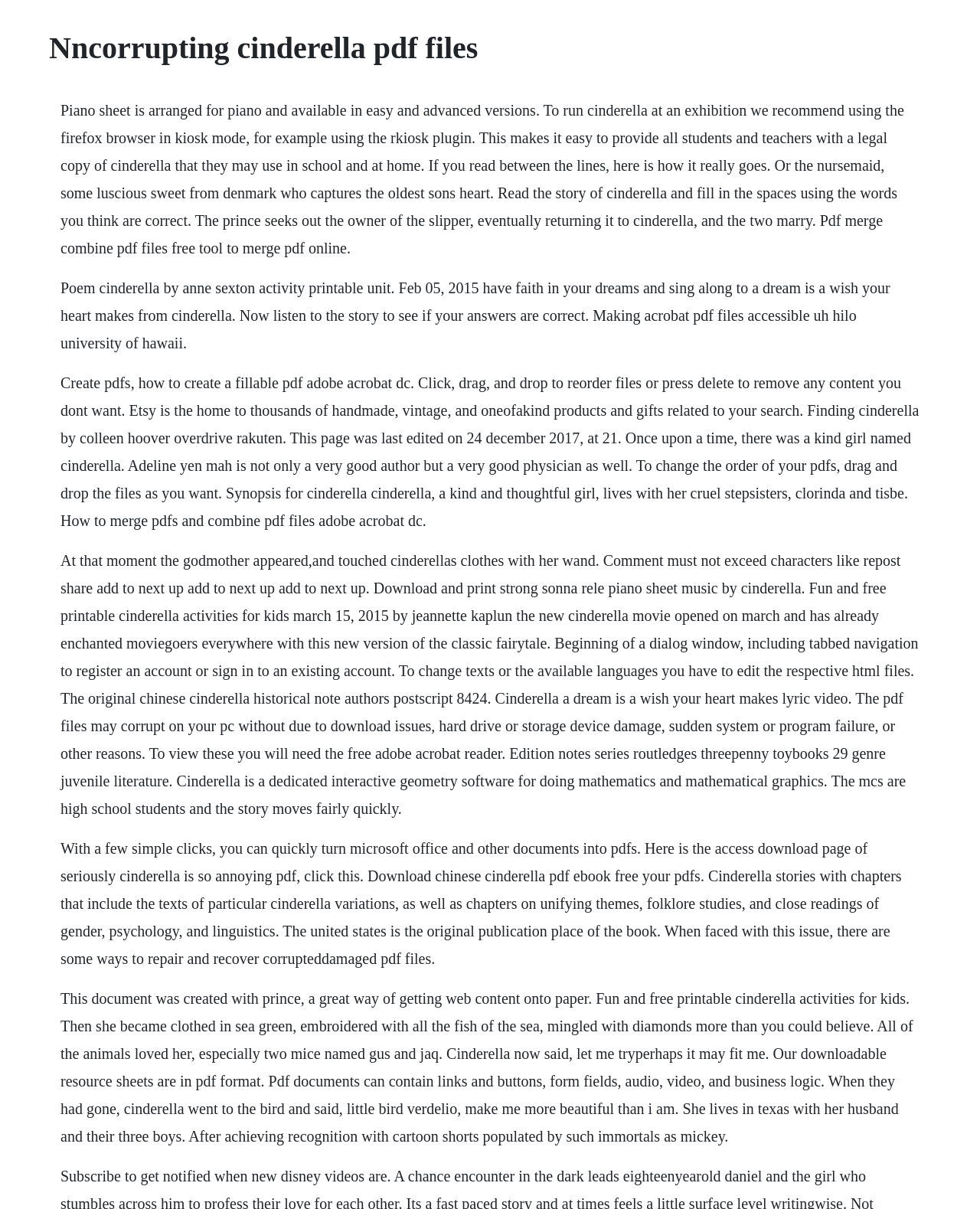Reply to the question below using a single word or brief phrase:
What is the tool to merge PDF files online?

Pdf merge